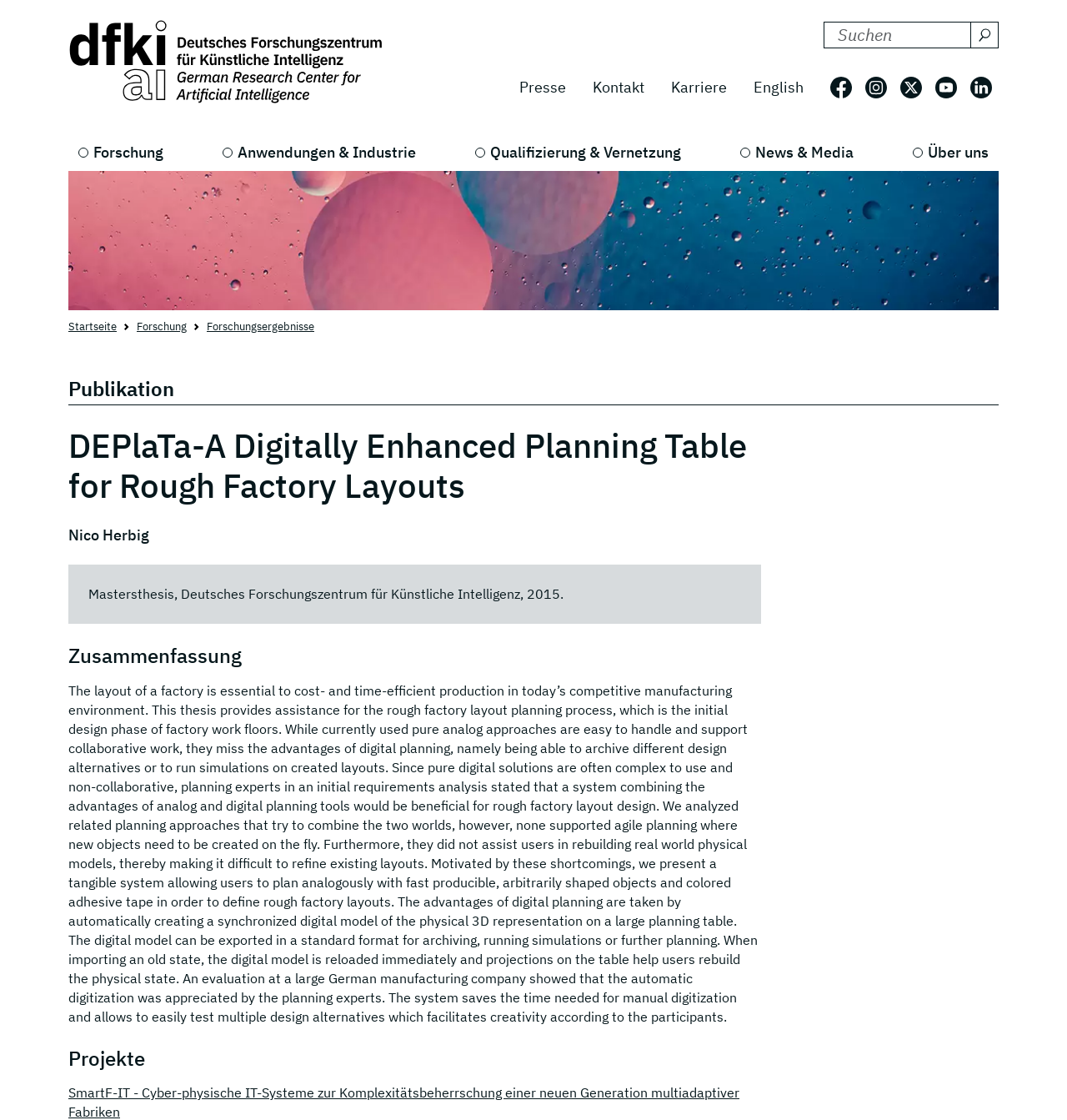Provide a one-word or short-phrase response to the question:
What is the format of the exported digital model?

Standard format